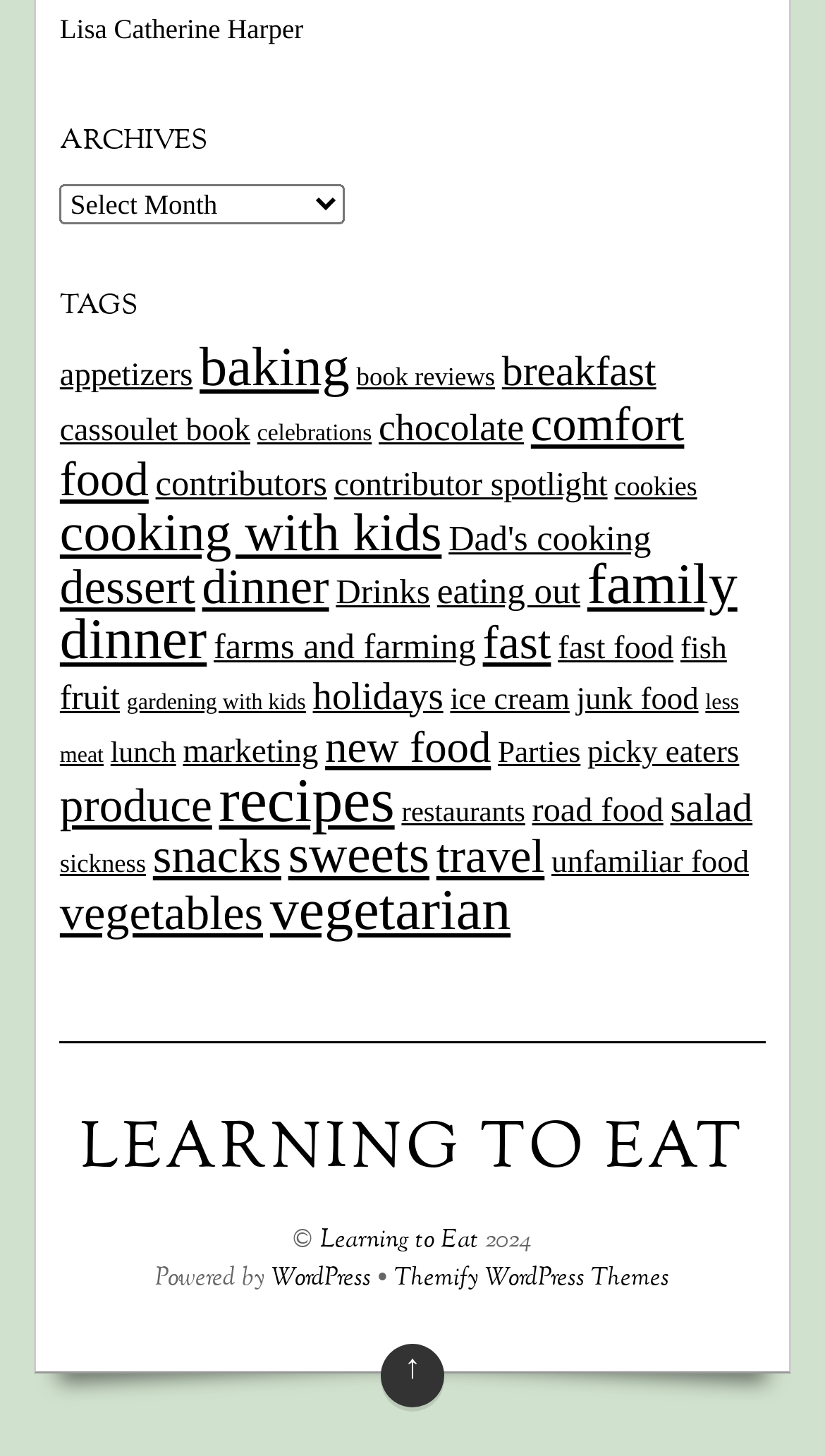Using the provided description eating out, find the bounding box coordinates for the UI element. Provide the coordinates in (top-left x, top-left y, bottom-right x, bottom-right y) format, ensuring all values are between 0 and 1.

[0.53, 0.393, 0.703, 0.421]